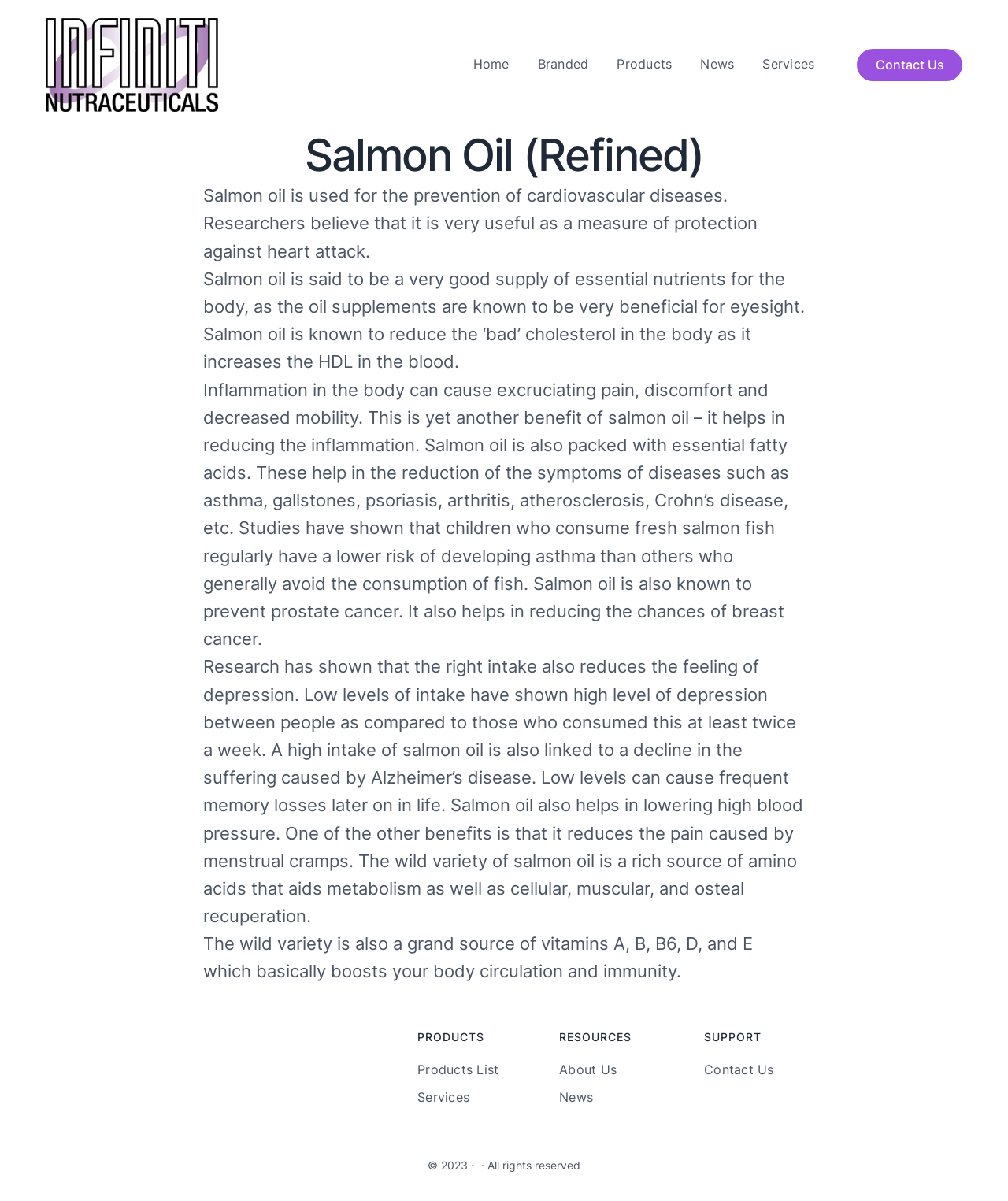What is the last benefit of Salmon Oil mentioned on the webpage?
Answer the question with a detailed explanation, including all necessary information.

After reading through the webpage's content, I found that the last benefit of Salmon Oil mentioned is that it reduces the pain caused by menstrual cramps, as stated in the last paragraph.